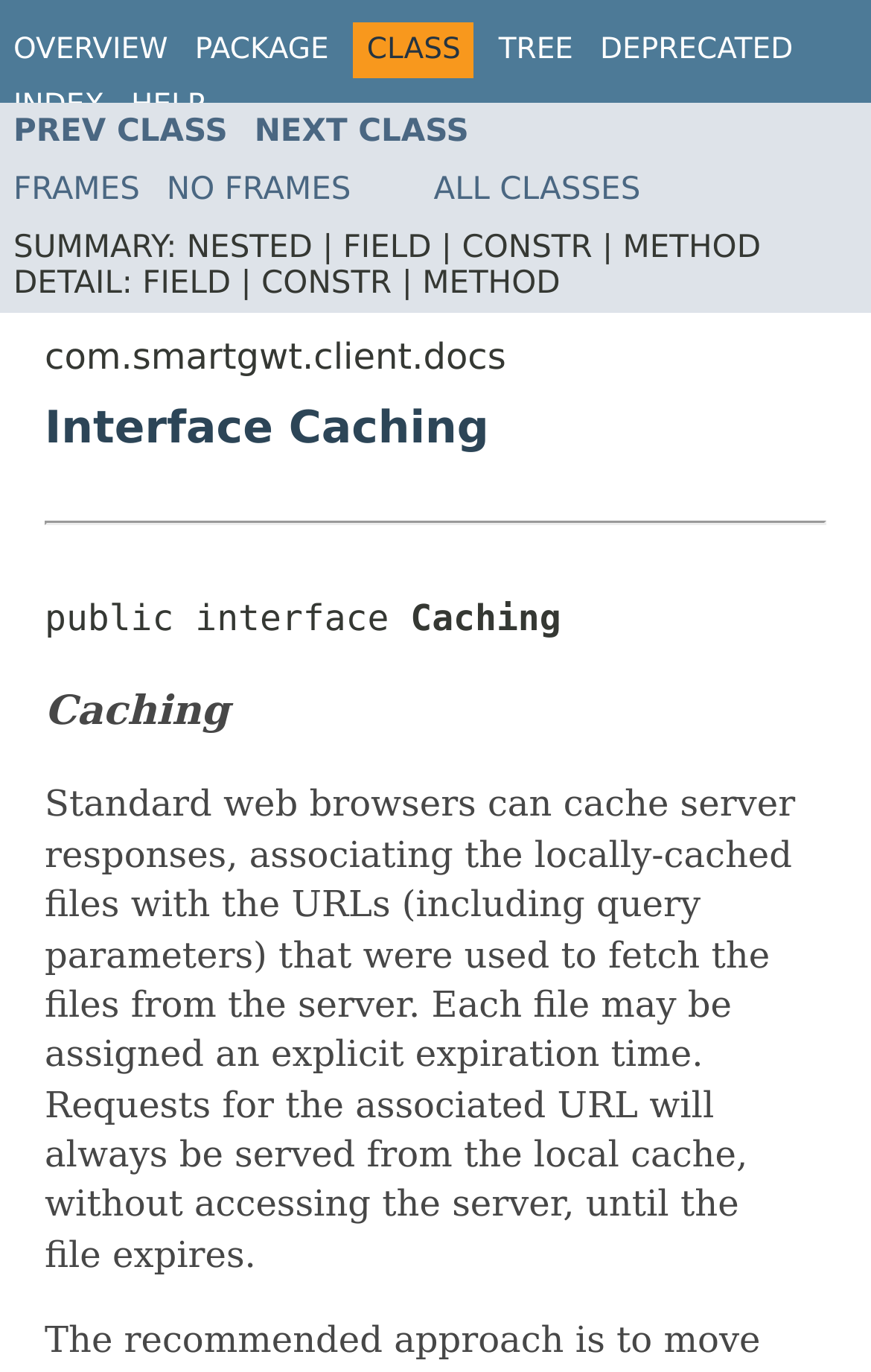Please specify the bounding box coordinates of the clickable region necessary for completing the following instruction: "View TREE". The coordinates must consist of four float numbers between 0 and 1, i.e., [left, top, right, bottom].

[0.572, 0.024, 0.658, 0.049]